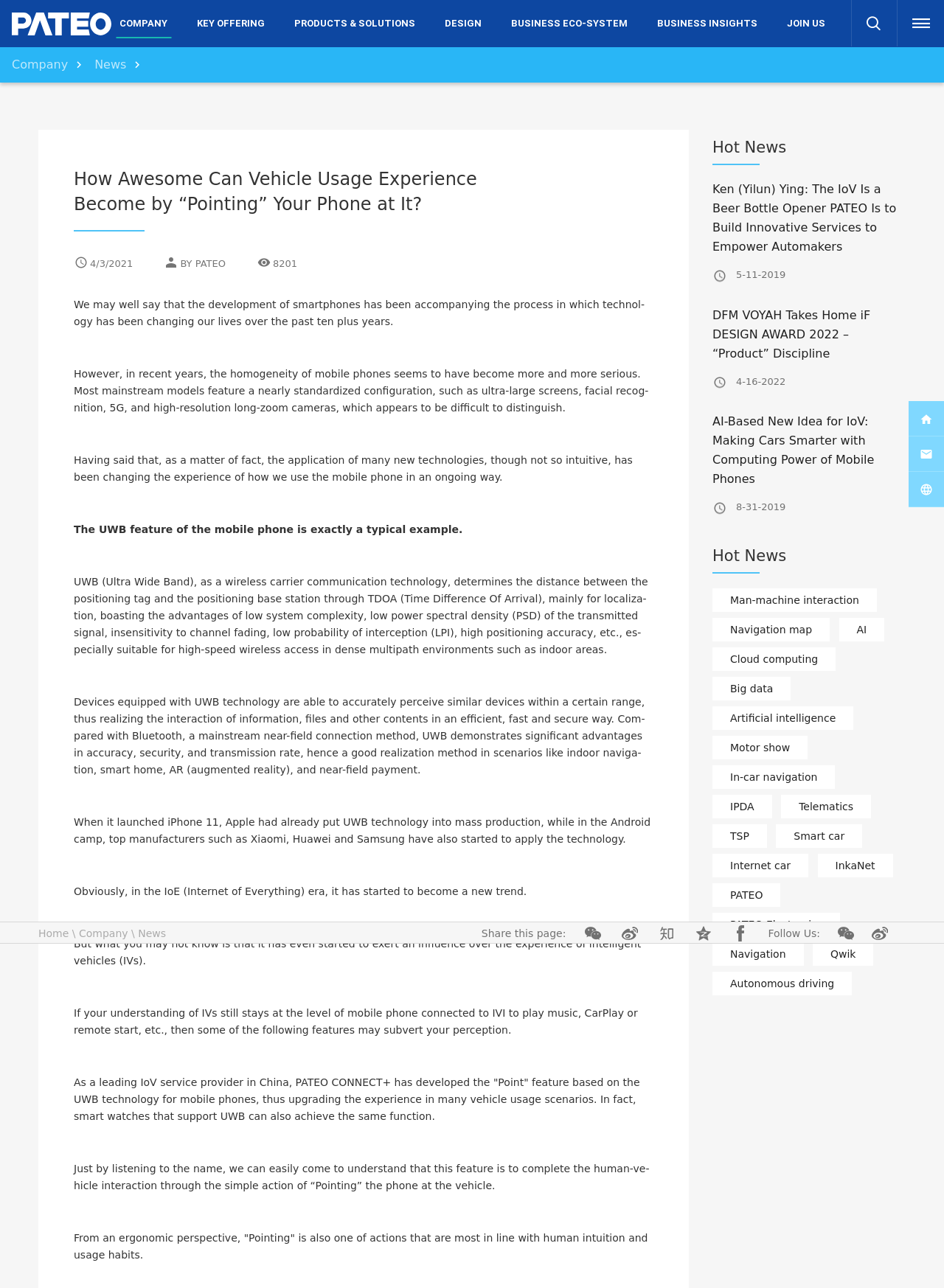Determine the bounding box coordinates for the clickable element to execute this instruction: "Click on the 'COMPANY' link". Provide the coordinates as four float numbers between 0 and 1, i.e., [left, top, right, bottom].

[0.123, 0.01, 0.181, 0.028]